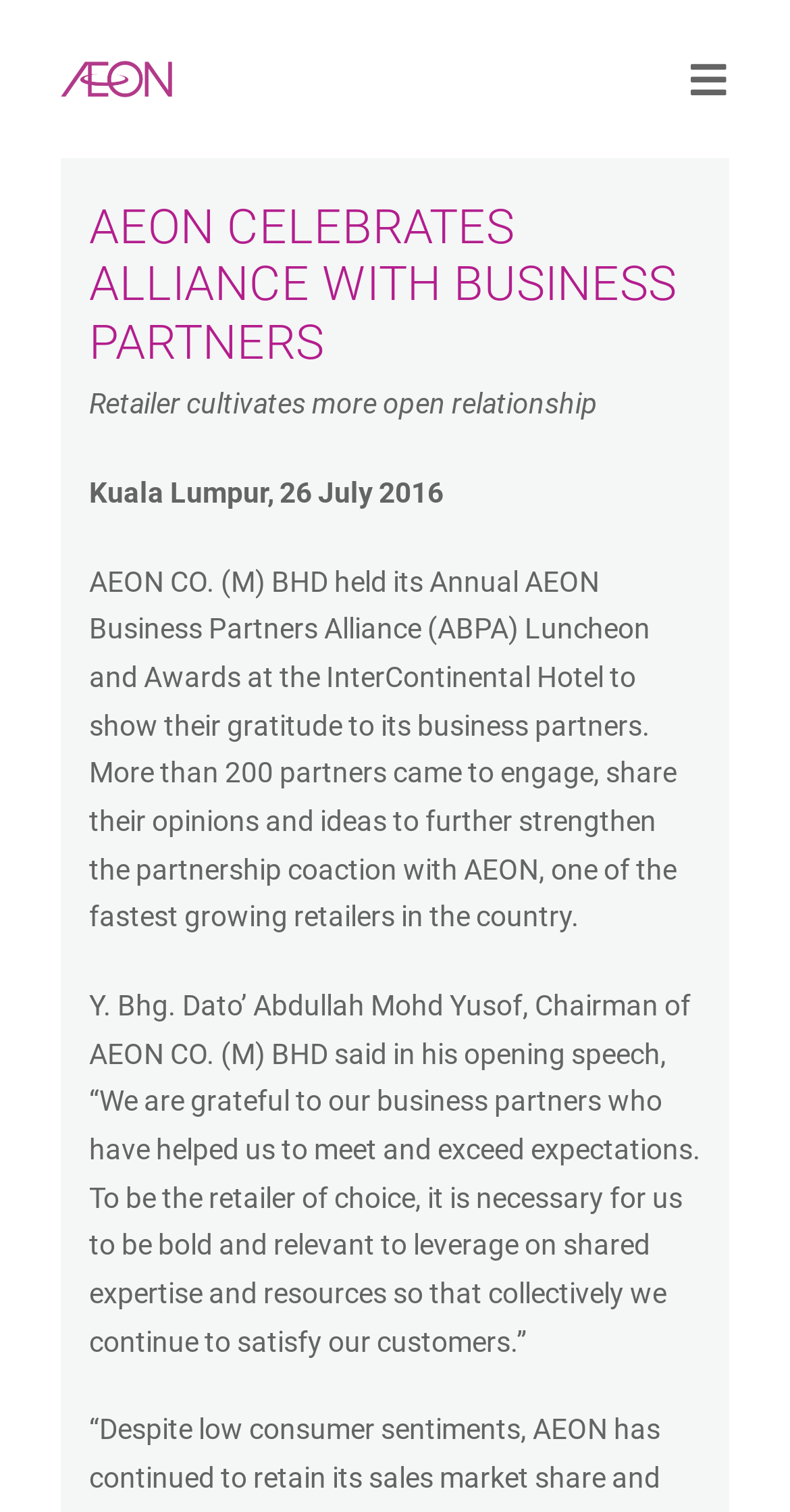Please find and report the bounding box coordinates of the element to click in order to perform the following action: "Click the AEON logo". The coordinates should be expressed as four float numbers between 0 and 1, in the format [left, top, right, bottom].

[0.077, 0.039, 0.219, 0.061]